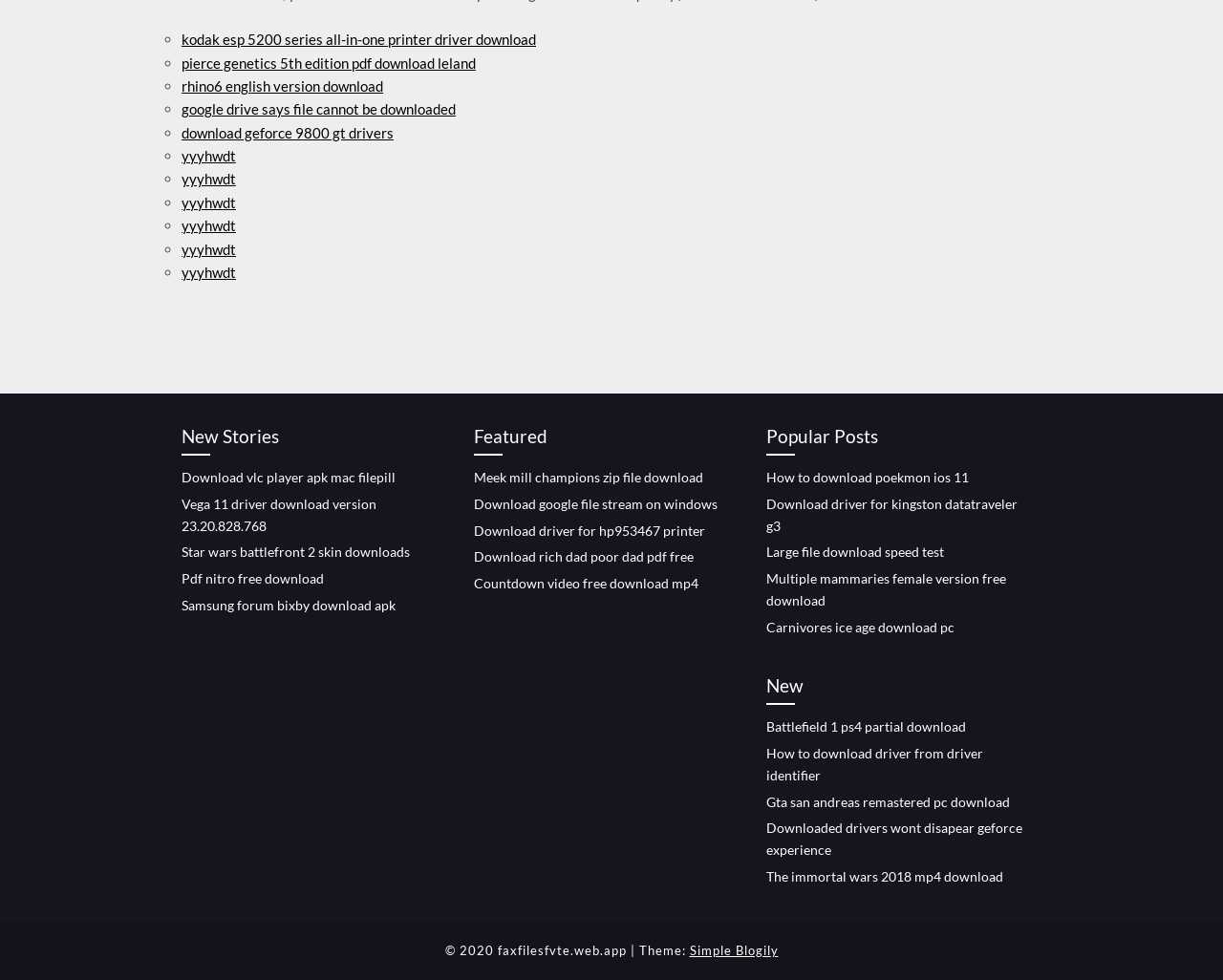Please identify the bounding box coordinates of the element that needs to be clicked to perform the following instruction: "Click on Generic Zithromax".

None